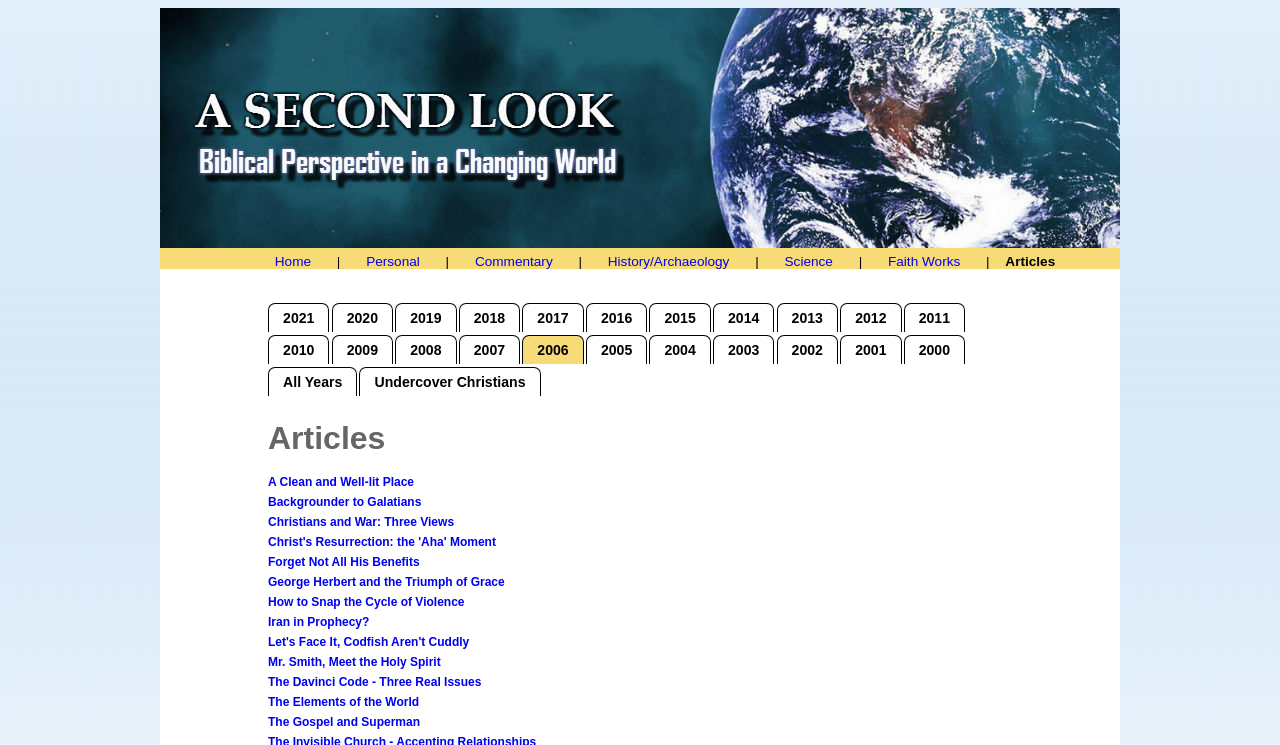Show the bounding box coordinates of the region that should be clicked to follow the instruction: "Read the article about Top Italian Brand."

None